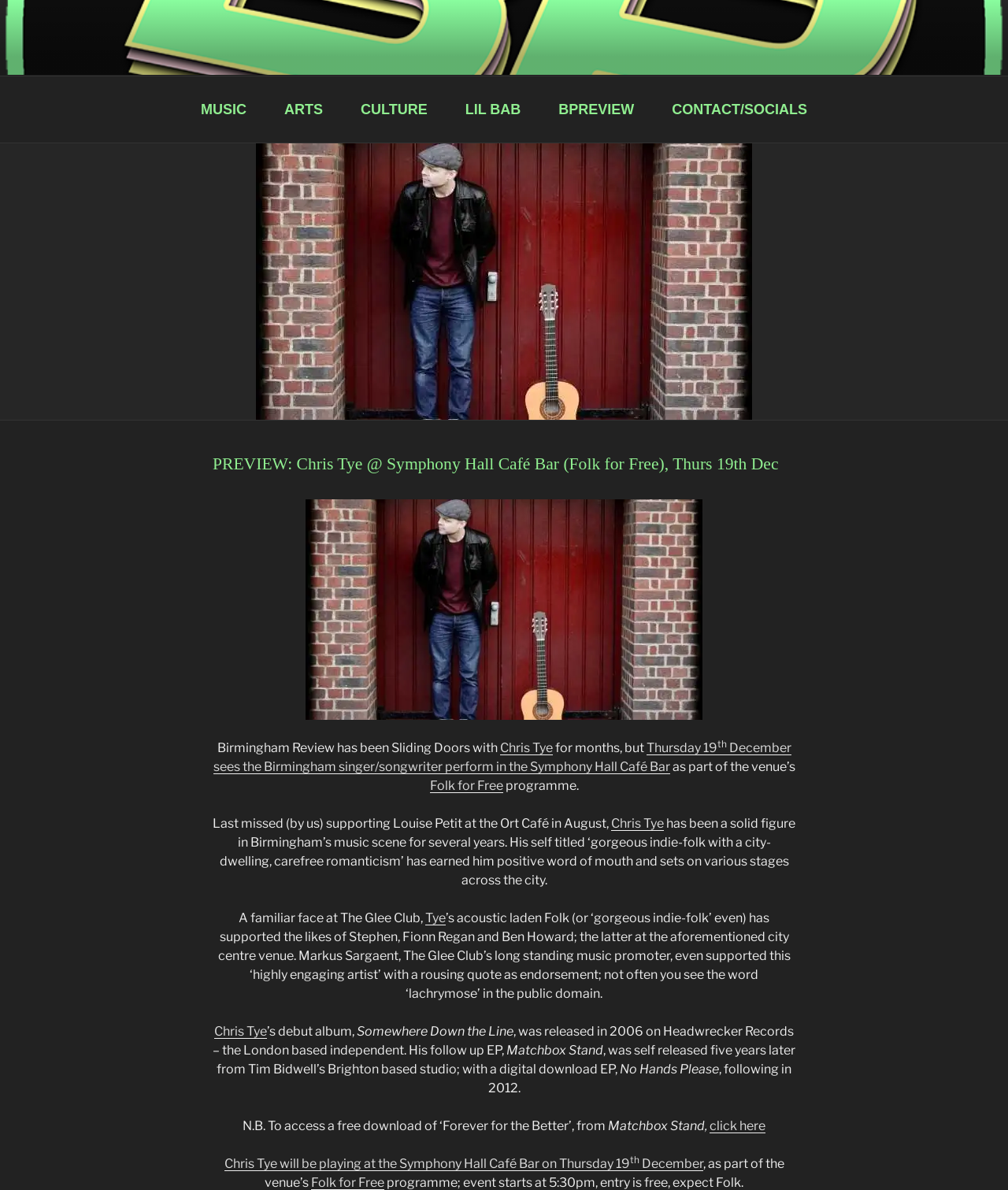Answer the question below in one word or phrase:
What type of event is described?

Concert